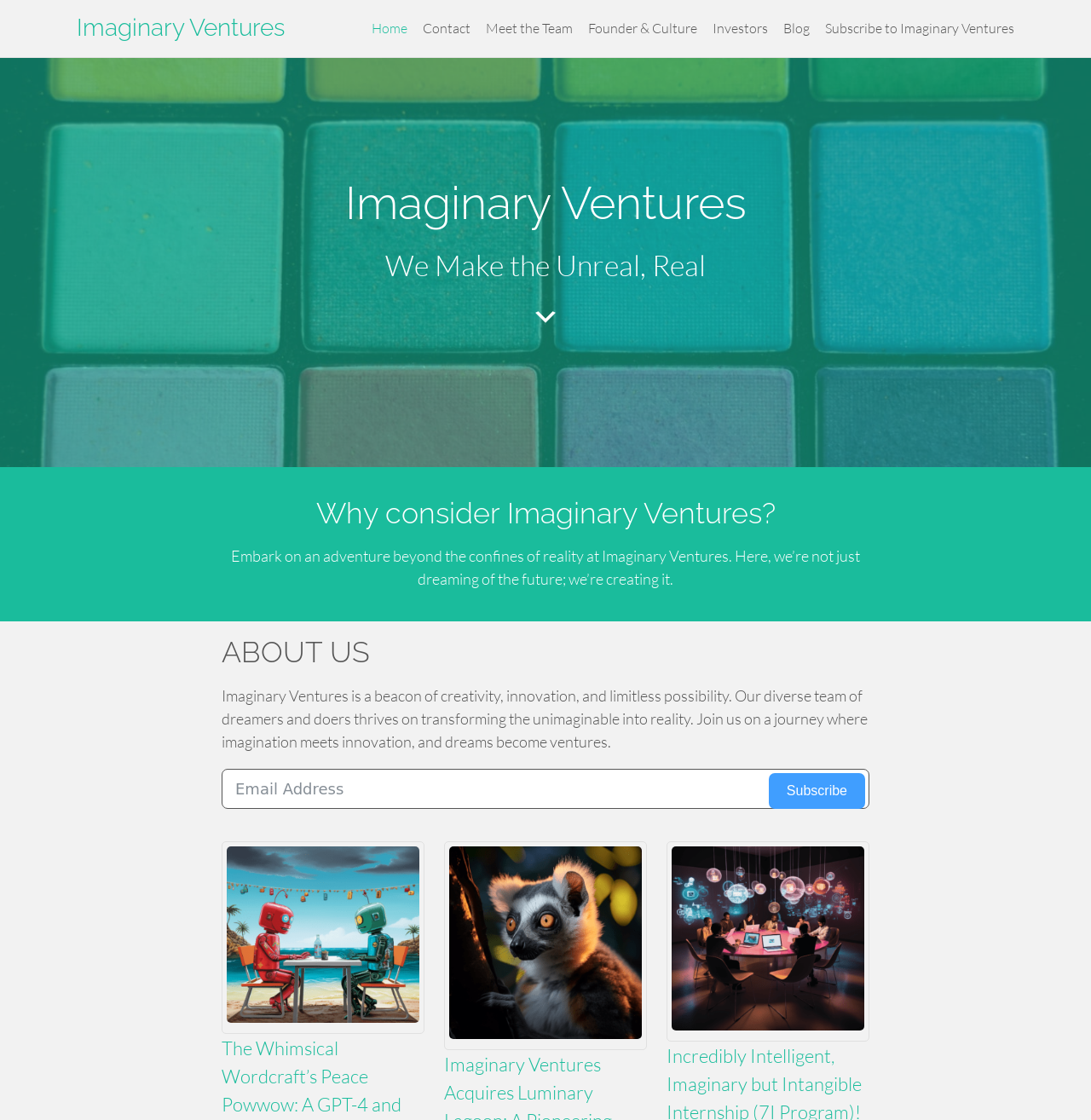Give a concise answer using one word or a phrase to the following question:
What is the theme of the company?

Creativity and innovation